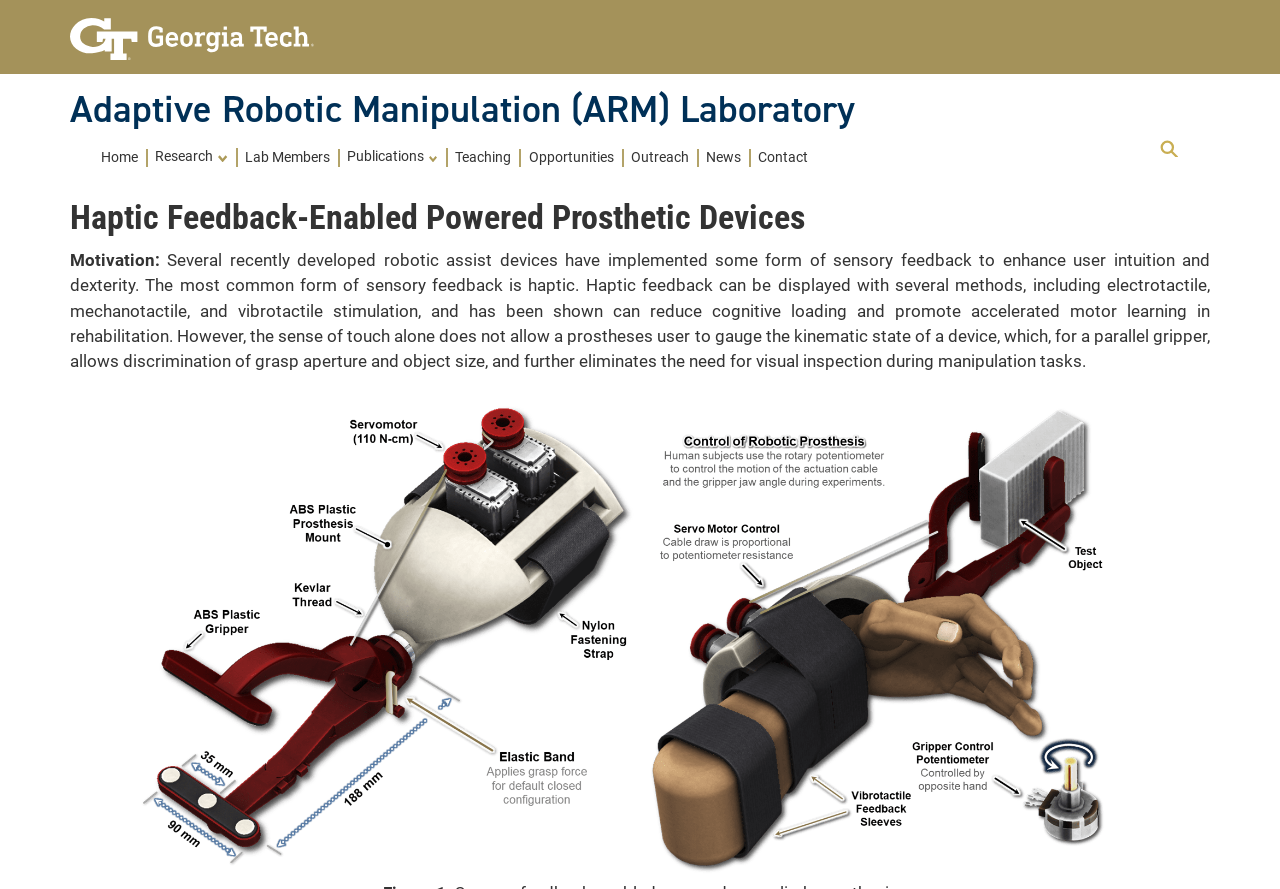Respond with a single word or short phrase to the following question: 
What is the name of the laboratory?

Adaptive Robotic Manipulation (ARM) Laboratory